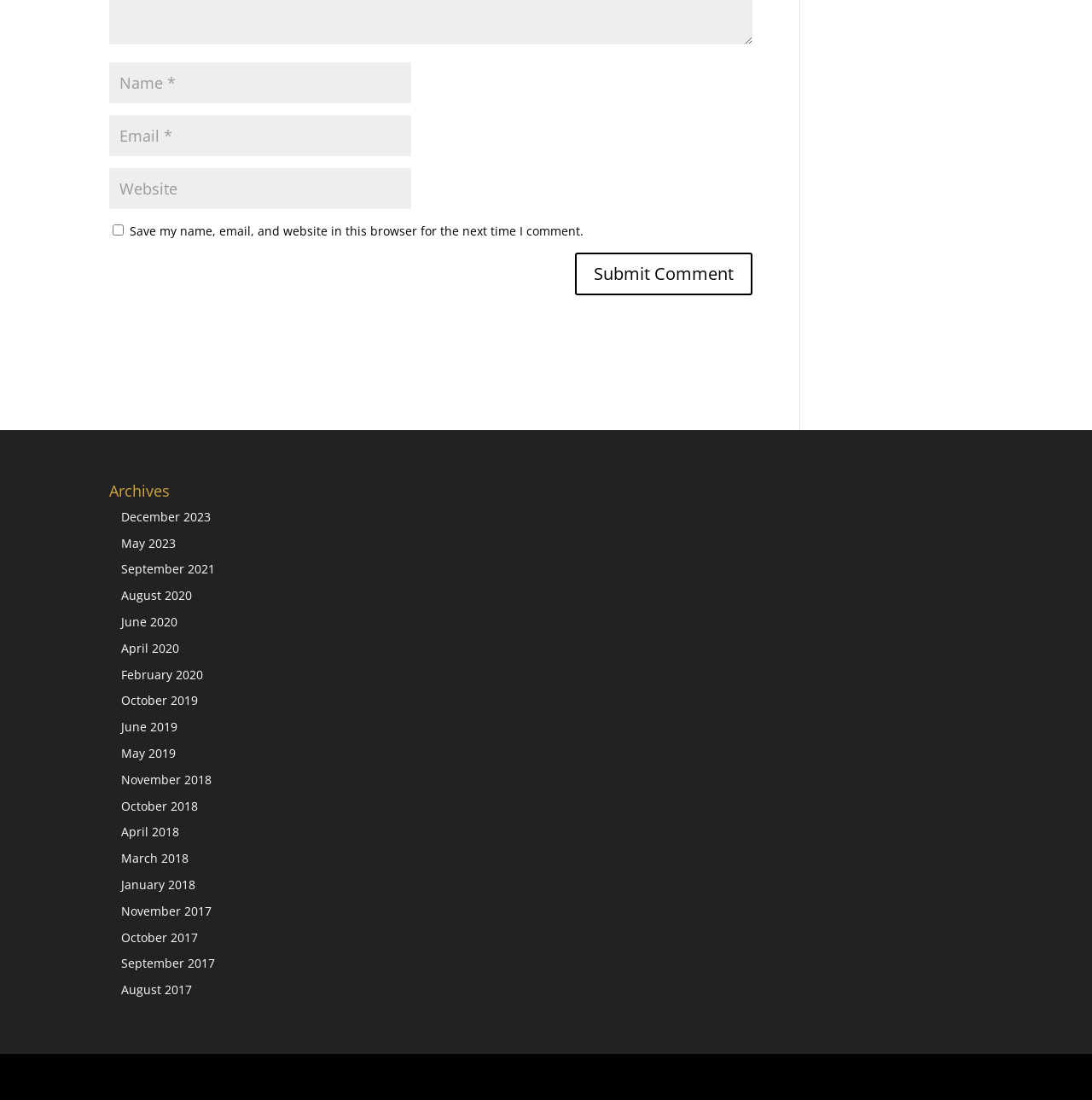How many links are there under 'Archives'?
Please respond to the question thoroughly and include all relevant details.

I counted the number of link elements under the 'Archives' heading, and there are 15 of them, each representing a different month and year.